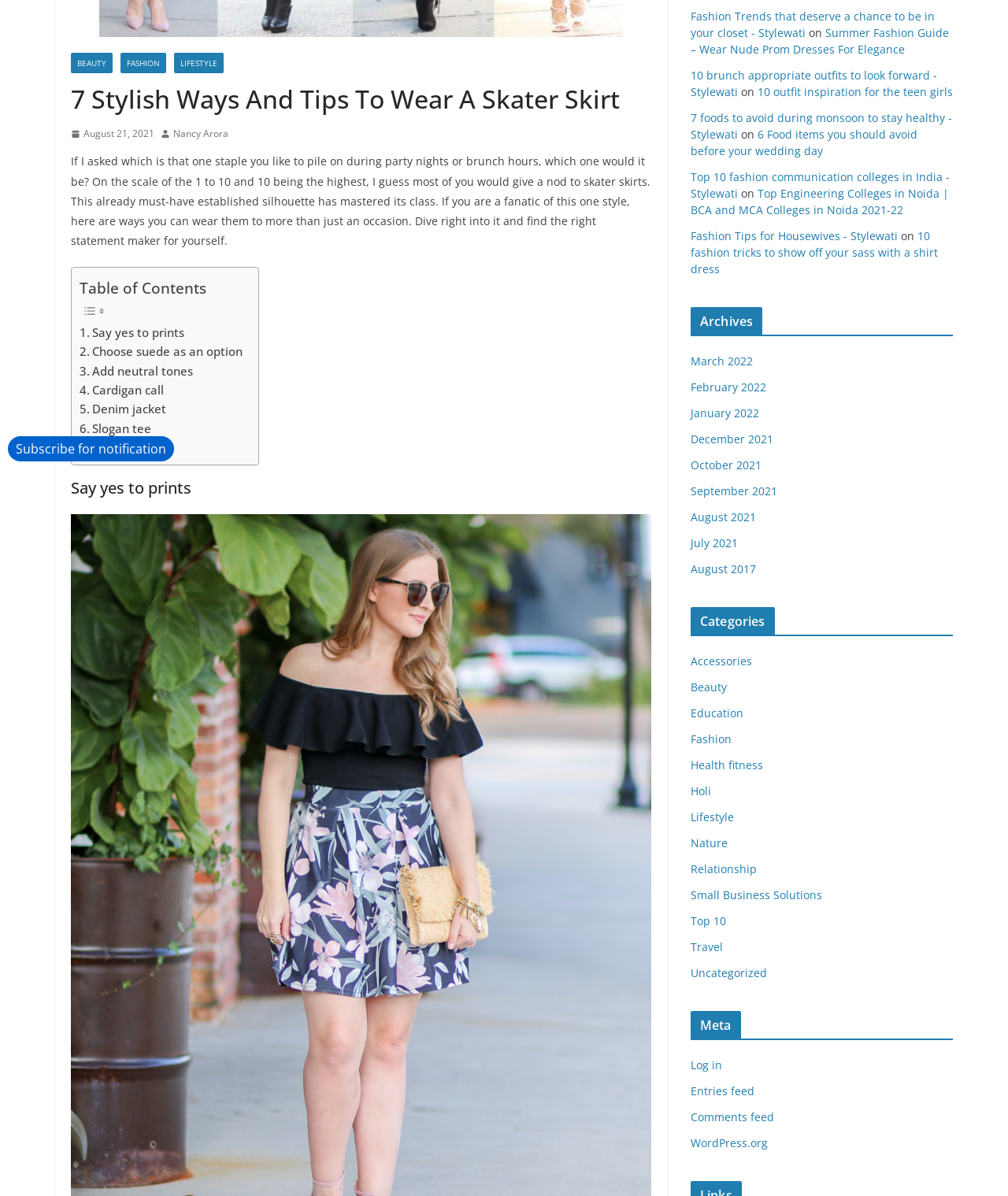Provide the bounding box coordinates of the HTML element this sentence describes: "Uncategorized". The bounding box coordinates consist of four float numbers between 0 and 1, i.e., [left, top, right, bottom].

[0.685, 0.807, 0.761, 0.819]